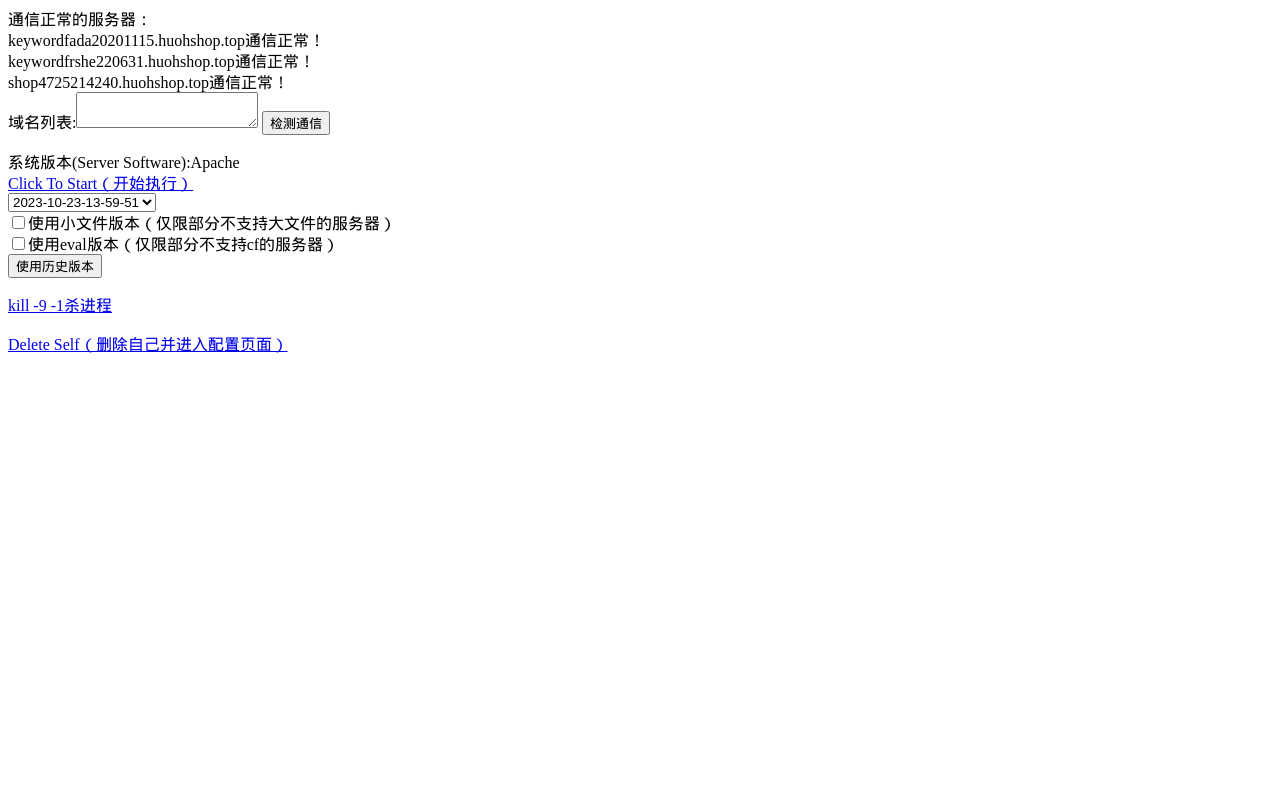Please provide the bounding box coordinates in the format (top-left x, top-left y, bottom-right x, bottom-right y). Remember, all values are floating point numbers between 0 and 1. What is the bounding box coordinate of the region described as: Delete Self（删除自己并进入配置页面）

[0.006, 0.416, 0.225, 0.437]